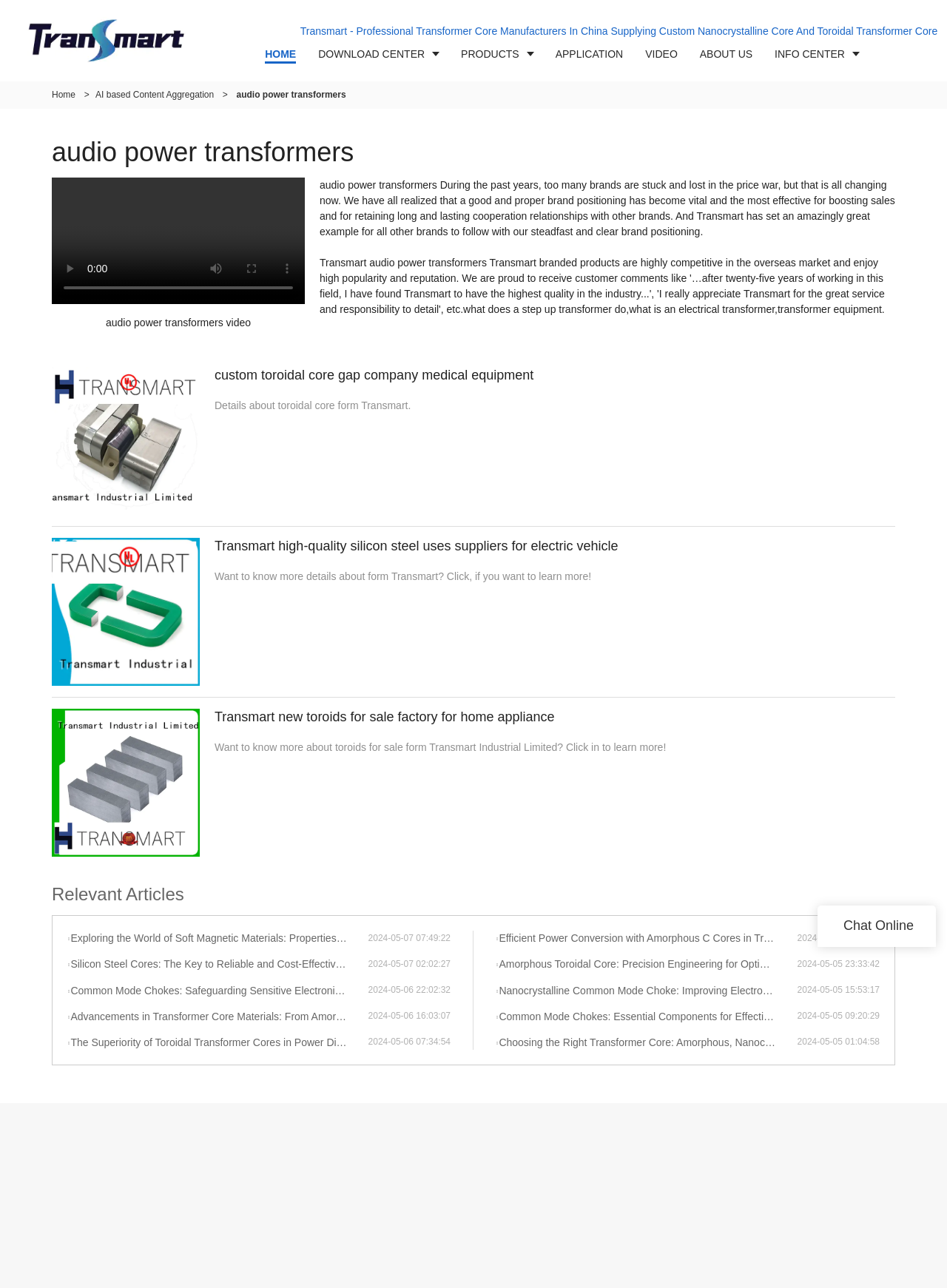Give a detailed account of the webpage's layout and content.

This webpage is about Transmart Industrial, a professional transformer core manufacturer in China. At the top, there is a logo and a navigation menu with links to HOME, DOWNLOAD CENTER, PRODUCTS, APPLICATION, VIDEO, ABOUT US, and INFO CENTER. Below the navigation menu, there is a heading that reads "audio power transformers" and a brief introduction to the company's brand positioning.

On the left side, there is a video player with buttons to play, mute, enter full screen, and show more media controls. The video is about audio power transformers. Below the video player, there are three links with images, each describing a different product or service offered by Transmart, including custom toroidal core gap company medical equipment, high-quality silicon steel uses suppliers for electric vehicles, and new toroids for sale factory for home appliances.

On the right side, there is a section titled "Relevant Articles" with eight links to articles about soft magnetic materials, silicon steel cores, common mode chokes, and transformer core materials. Each article has a brief description and a date published. At the bottom of the page, there is a "Chat Online" button.

Throughout the page, there are several images, including the company logo, product images, and a video thumbnail. The overall layout is organized, with clear headings and concise text.